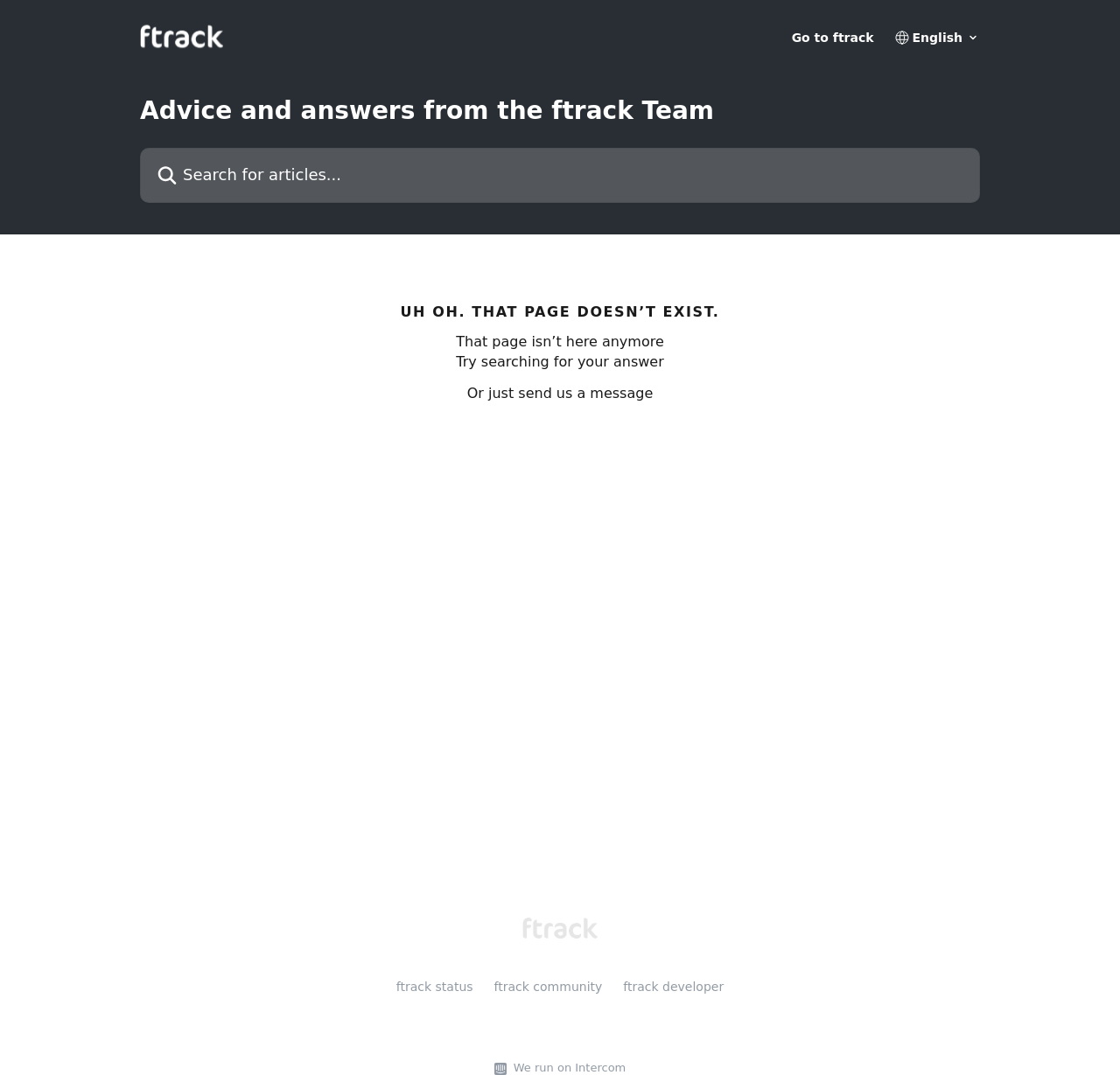Pinpoint the bounding box coordinates of the element that must be clicked to accomplish the following instruction: "Contact ftrack". The coordinates should be in the format of four float numbers between 0 and 1, i.e., [left, top, right, bottom].

[0.466, 0.853, 0.534, 0.87]